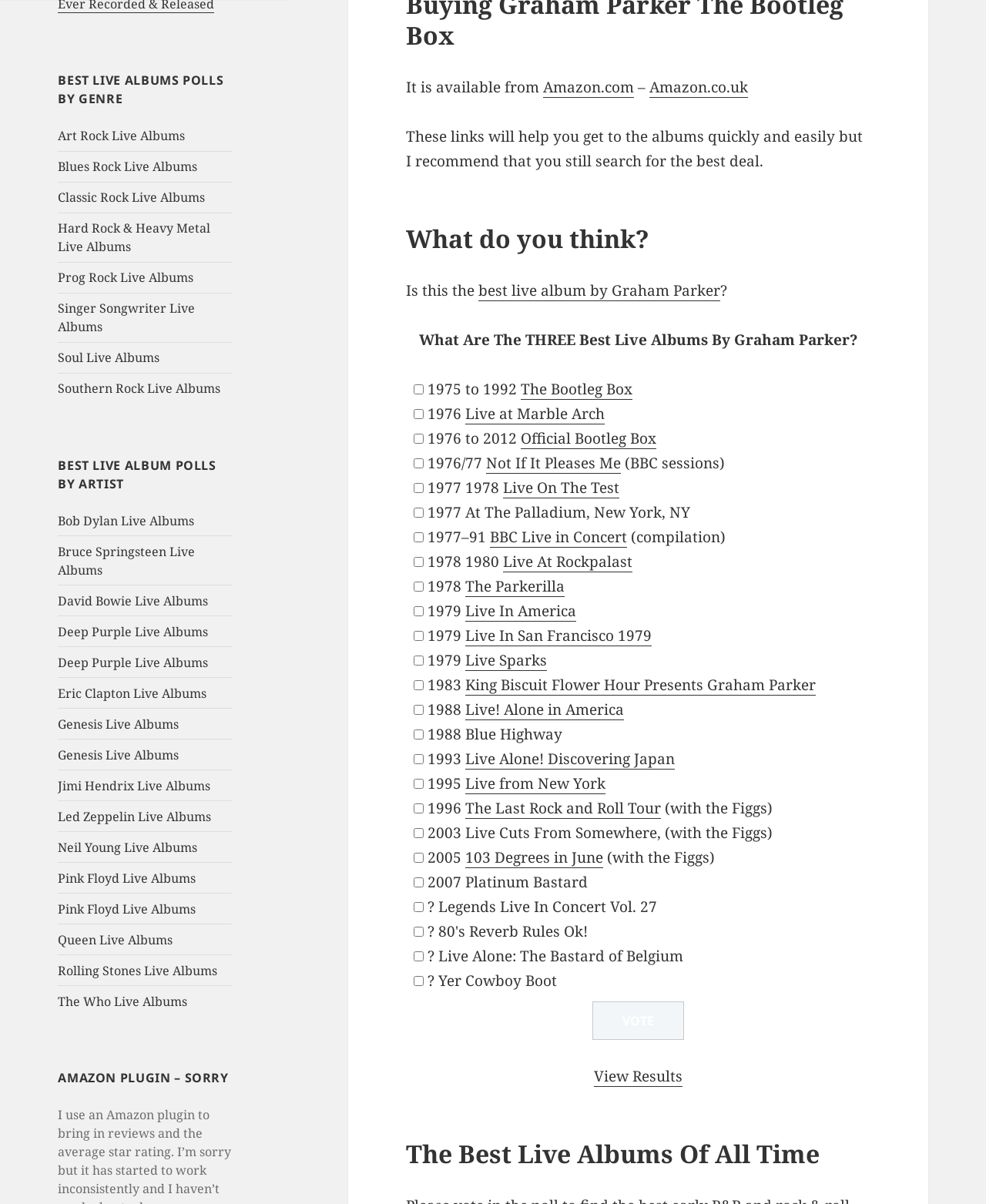What is the purpose of the checkboxes on the webpage?
Using the image, give a concise answer in the form of a single word or short phrase.

Voting